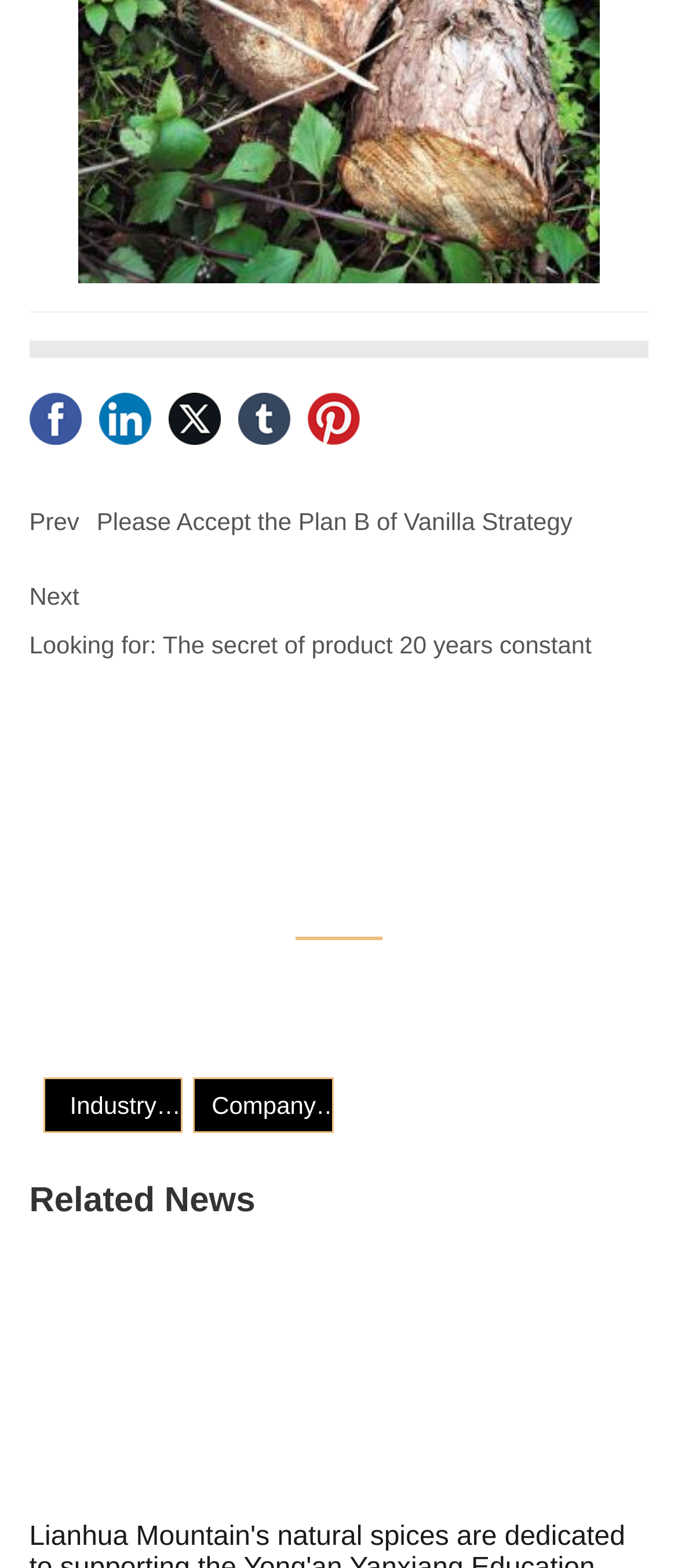Provide a thorough and detailed response to the question by examining the image: 
What social media platforms are listed?

The webpage has a section with horizontal separator and five links with corresponding images, which are Facebook, Linkedin, Twitter, Tumblr, and Pinterest, indicating that these are the social media platforms listed.